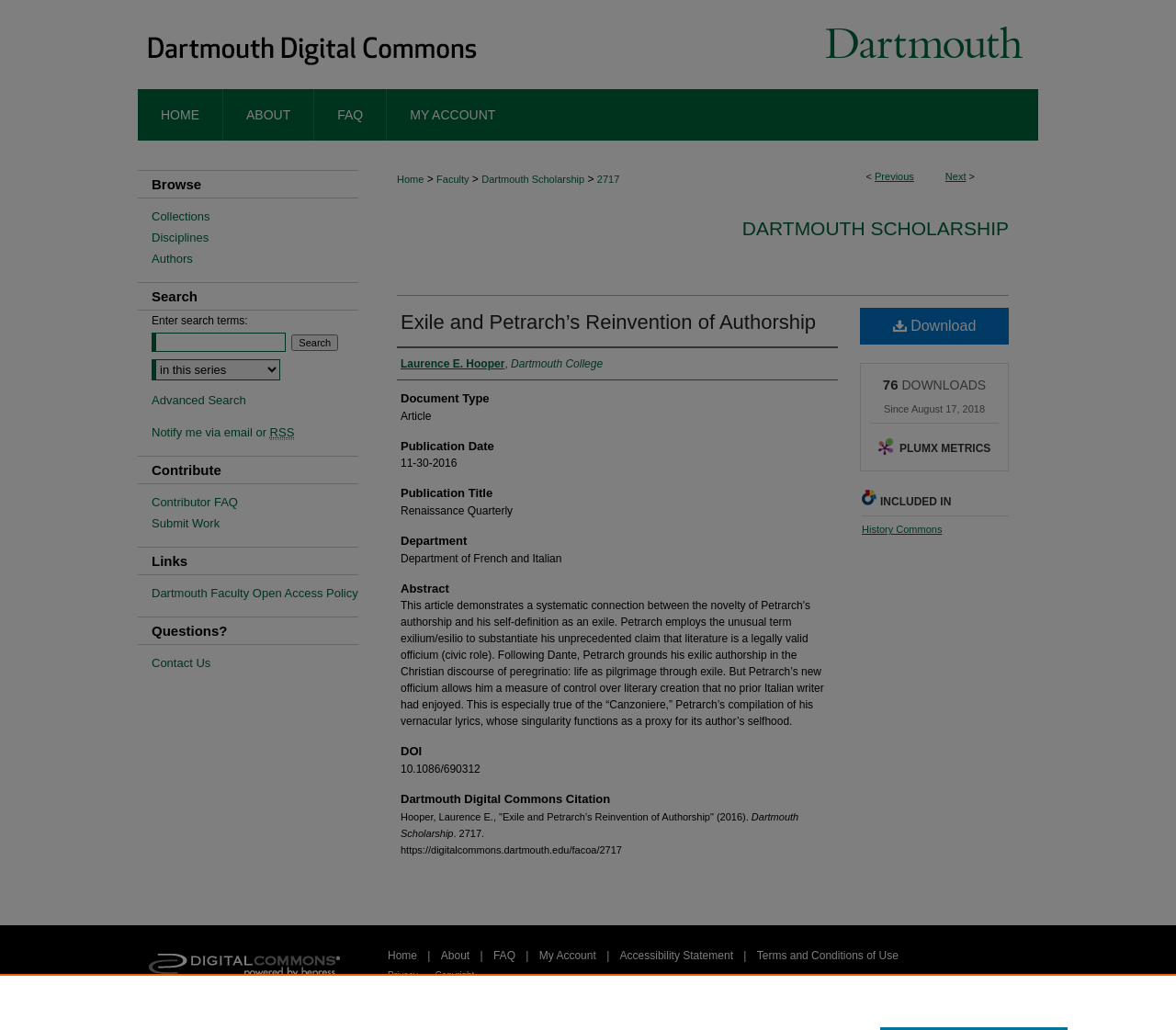Give a one-word or one-phrase response to the question: 
What is the publication date of the article?

11-30-2016